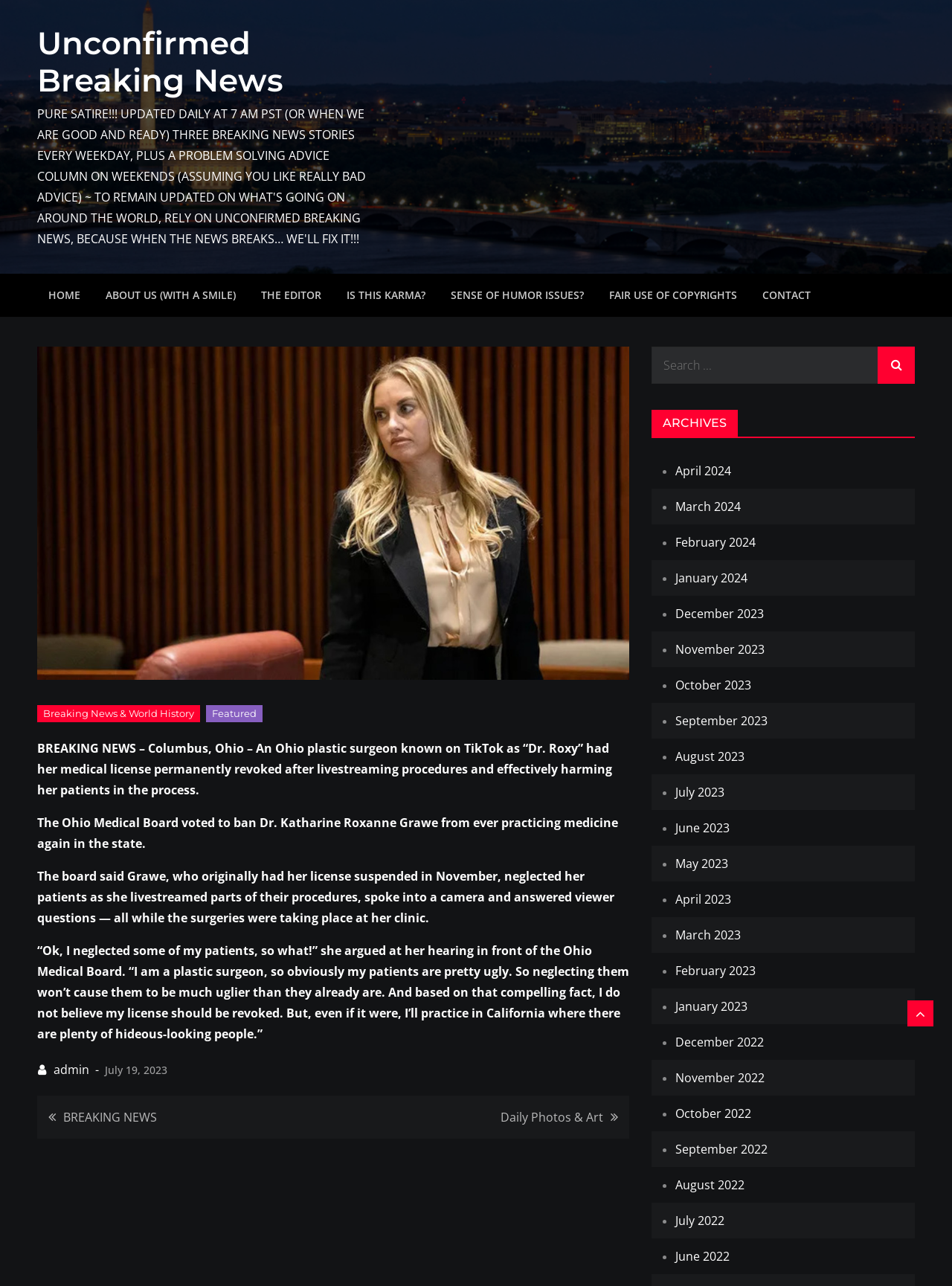Predict the bounding box of the UI element based on this description: "Breaking News & World History".

[0.039, 0.548, 0.21, 0.562]